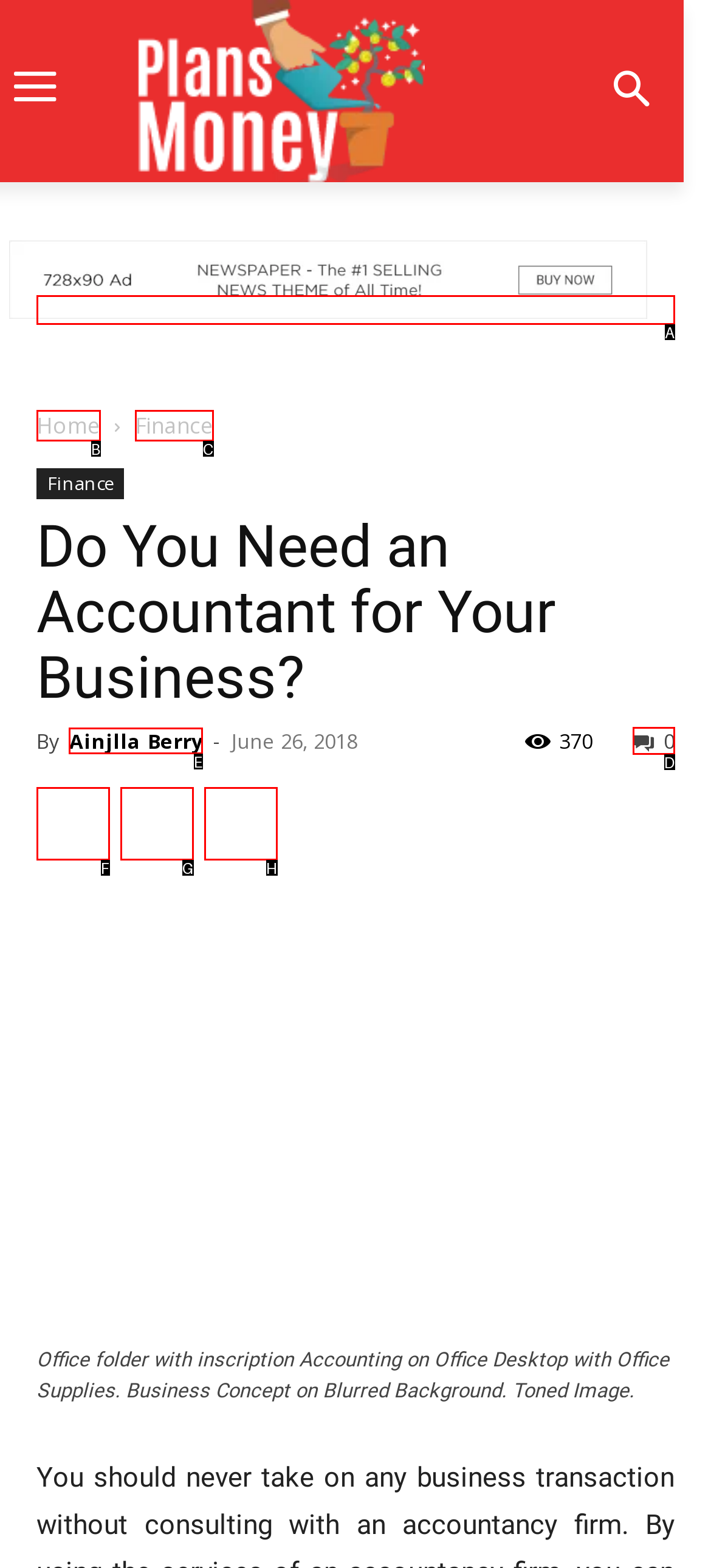Tell me which option I should click to complete the following task: Read the article by Ainjlla Berry Answer with the option's letter from the given choices directly.

E